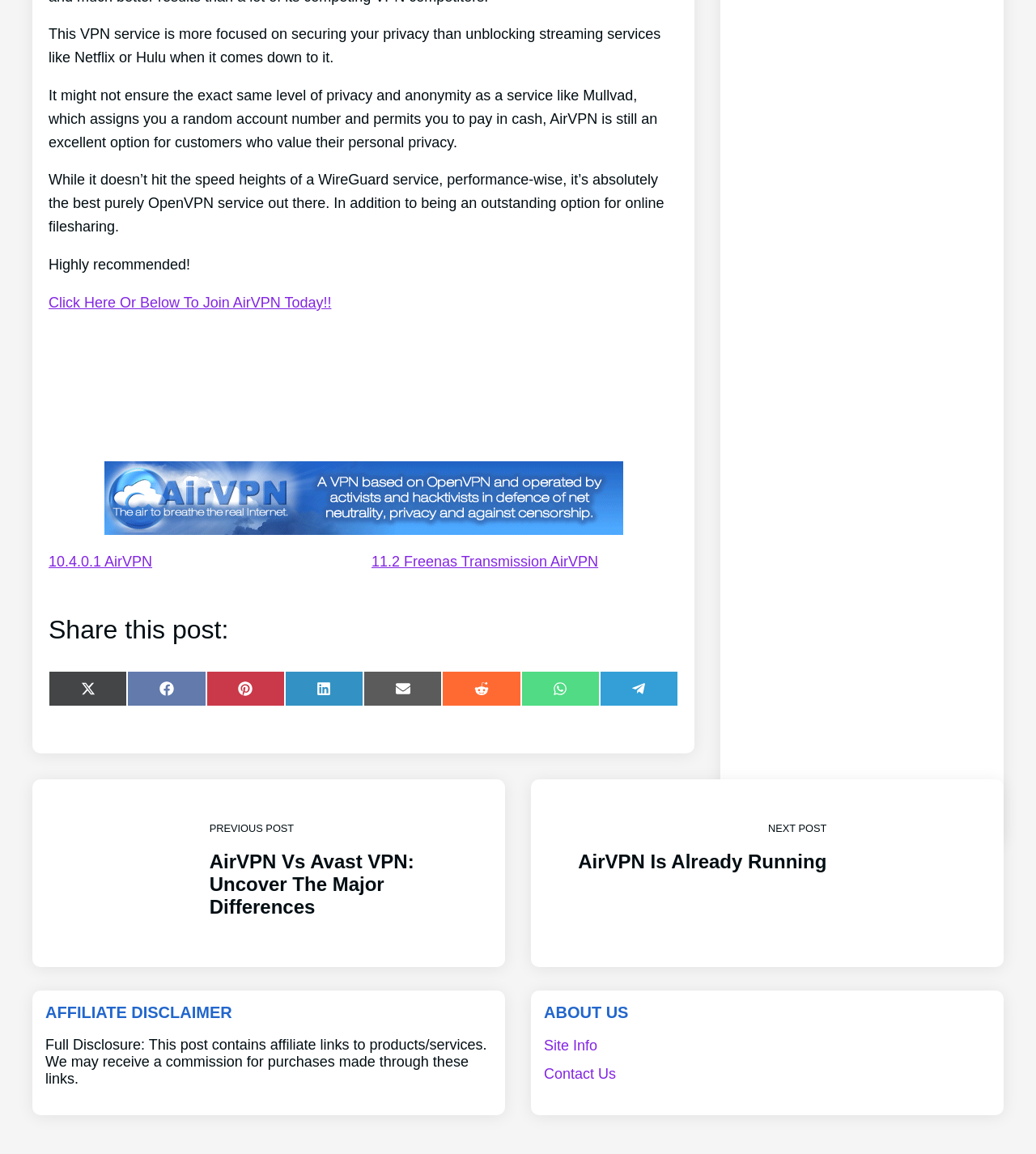Using details from the image, please answer the following question comprehensively:
What is the topic of the previous post?

The previous post is linked at the bottom of the webpage, and its title is 'AirVPN Vs Avast VPN: Uncover The Major Differences', which suggests that it is a comparison of AirVPN and Avast VPN.